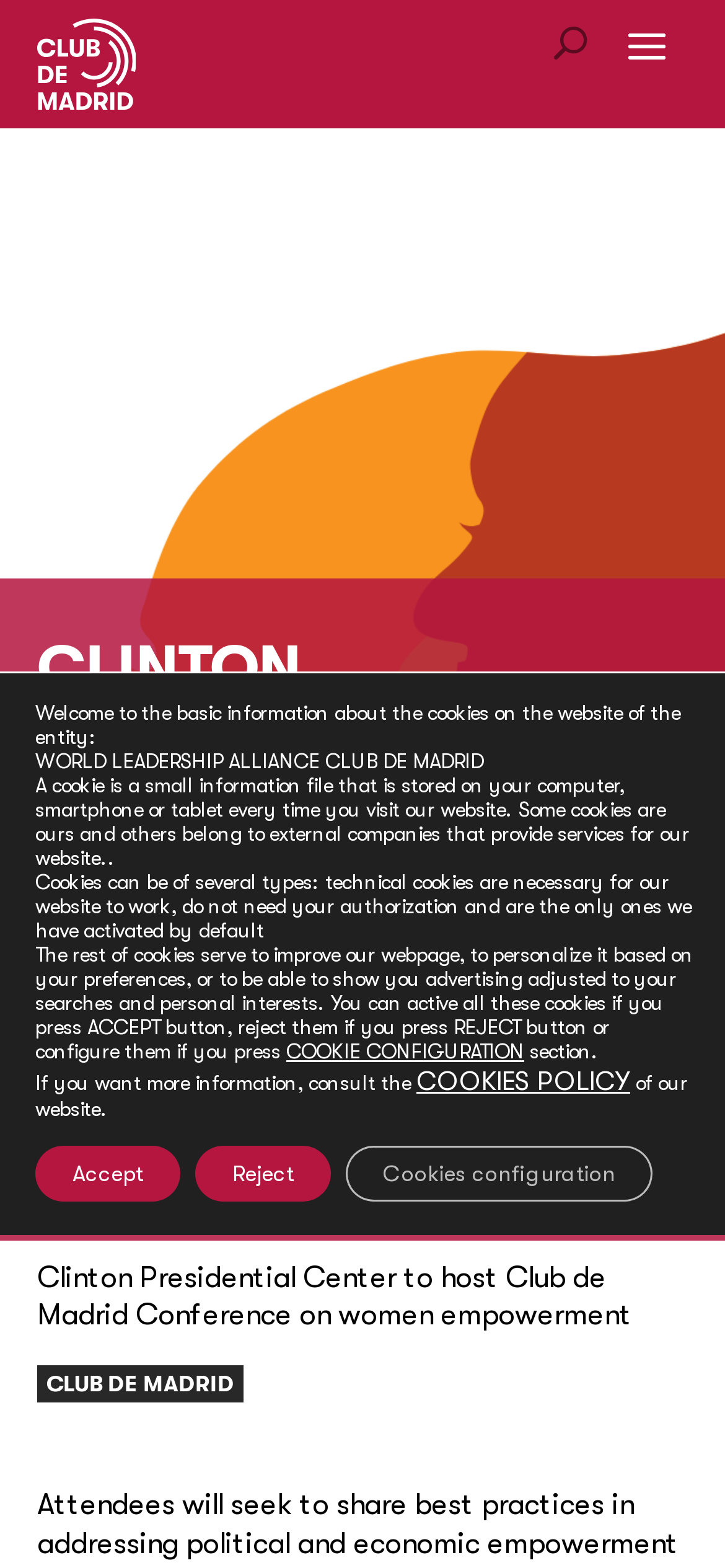Explain in detail what you observe on this webpage.

The webpage appears to be an article or news page about a conference on women empowerment hosted by the Clinton Presidential Center. At the top left of the page, there is a logo image, and to the right of it, there is a button labeled "U". 

Below the logo, there is a heading that reads "CLINTON PRESIDENTIAL CENTER TO HOST CLUB DE MADRID CONFERENCE ON WOMEN EMPOWERMENT" in a prominent font size. 

Underneath the heading, there is a date "Dec 12, 2012" followed by a subheading that repeats the title of the conference. Below the subheading, there is a link to "CLUB DE MADRID". 

On the lower half of the page, there is a section dedicated to a GDPR Cookie Banner. This section contains a block of text that explains what cookies are, the different types of cookies, and how they are used on the website. 

Within this section, there are three buttons: "COOKIE CONFIGURATION", "Accept", and "Reject", which allow users to configure or make a decision about the cookies used on the website. There is also a link to the "COOKIES POLICY" of the website.